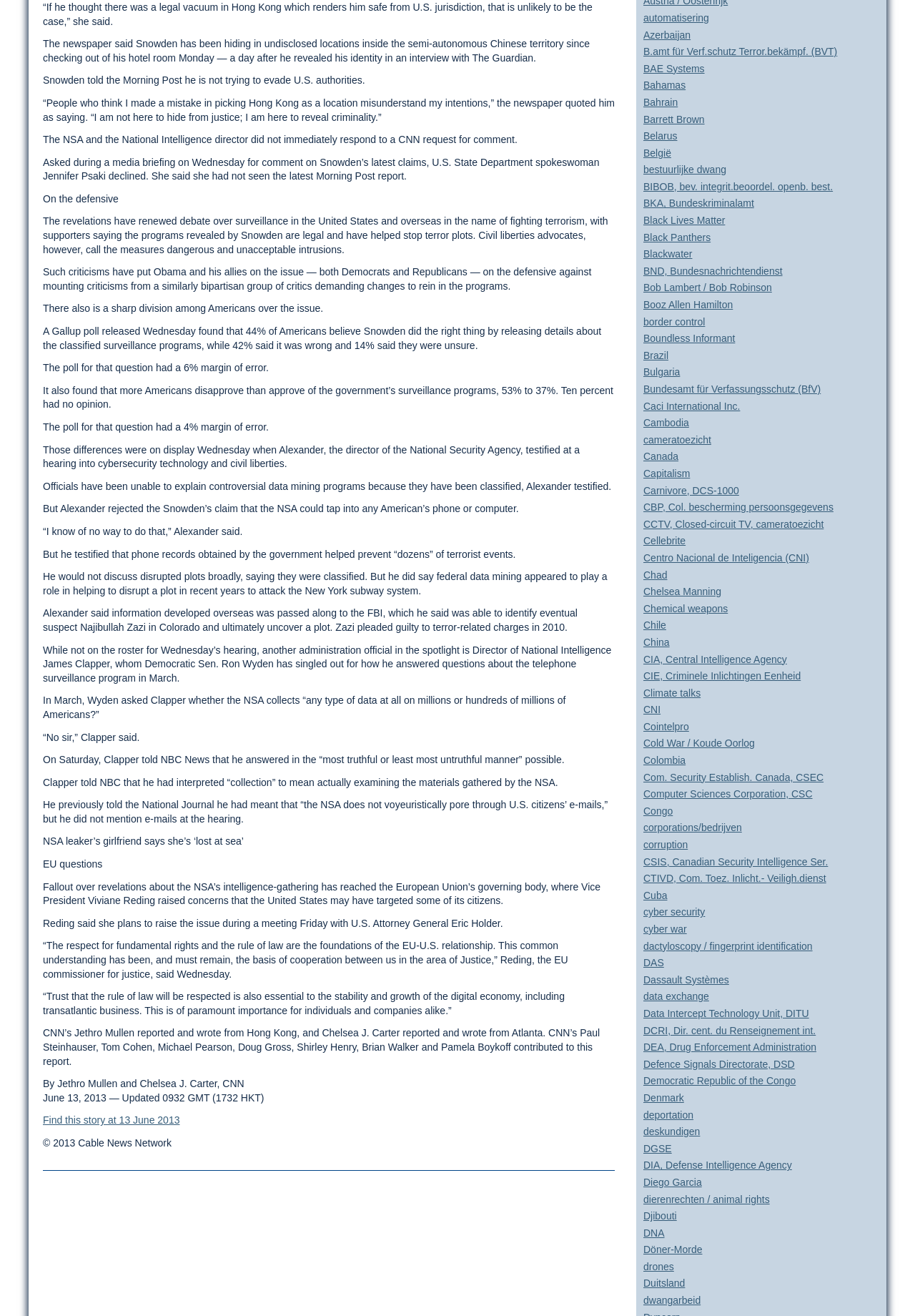Could you provide the bounding box coordinates for the portion of the screen to click to complete this instruction: "Click on the link 'drones'"?

[0.703, 0.958, 0.737, 0.967]